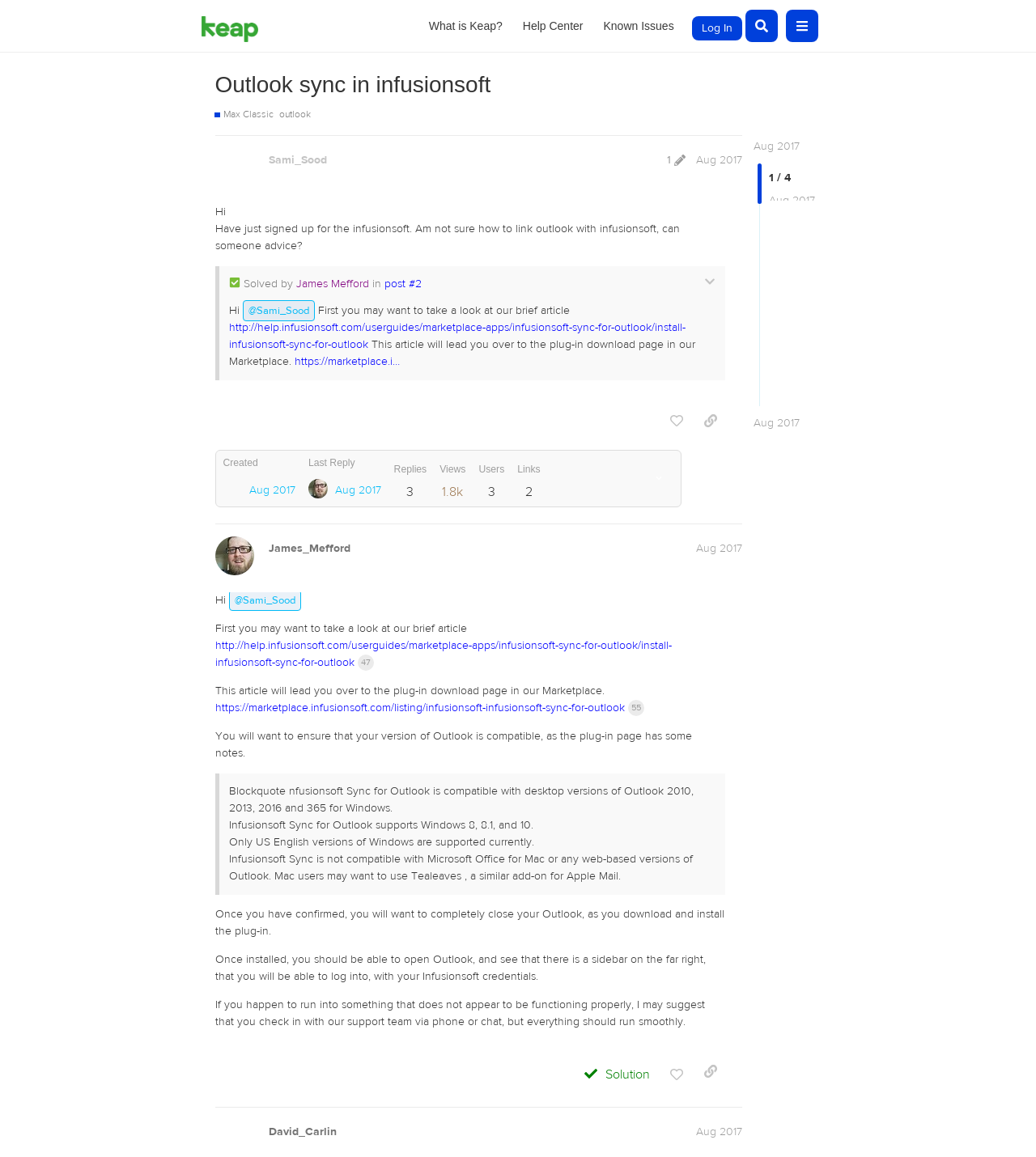Find the bounding box coordinates for the element that must be clicked to complete the instruction: "View the 'Known Issues'". The coordinates should be four float numbers between 0 and 1, indicated as [left, top, right, bottom].

[0.575, 0.013, 0.658, 0.032]